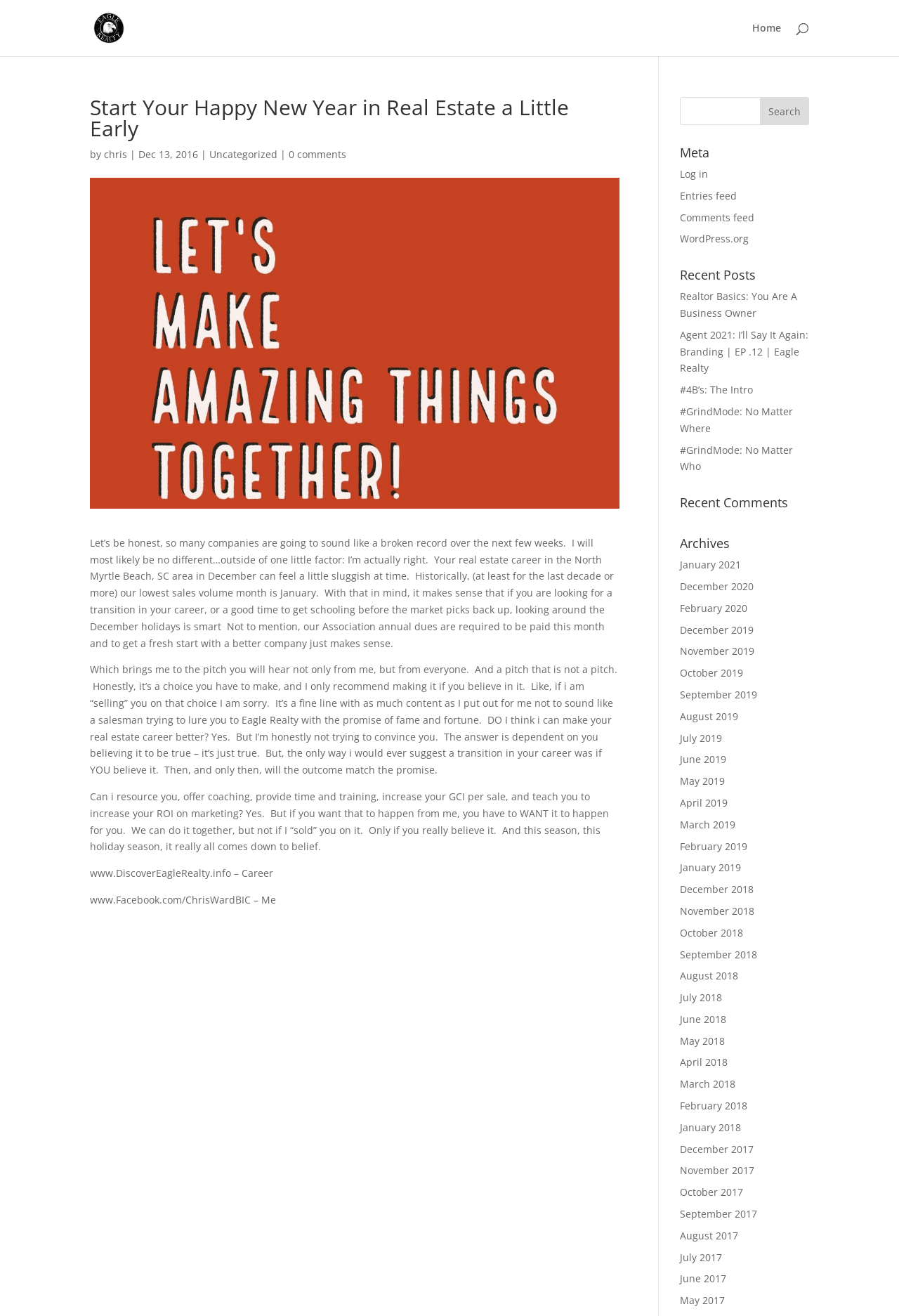Please mark the clickable region by giving the bounding box coordinates needed to complete this instruction: "Visit 'Discover Eagle Realty'".

[0.103, 0.015, 0.139, 0.025]